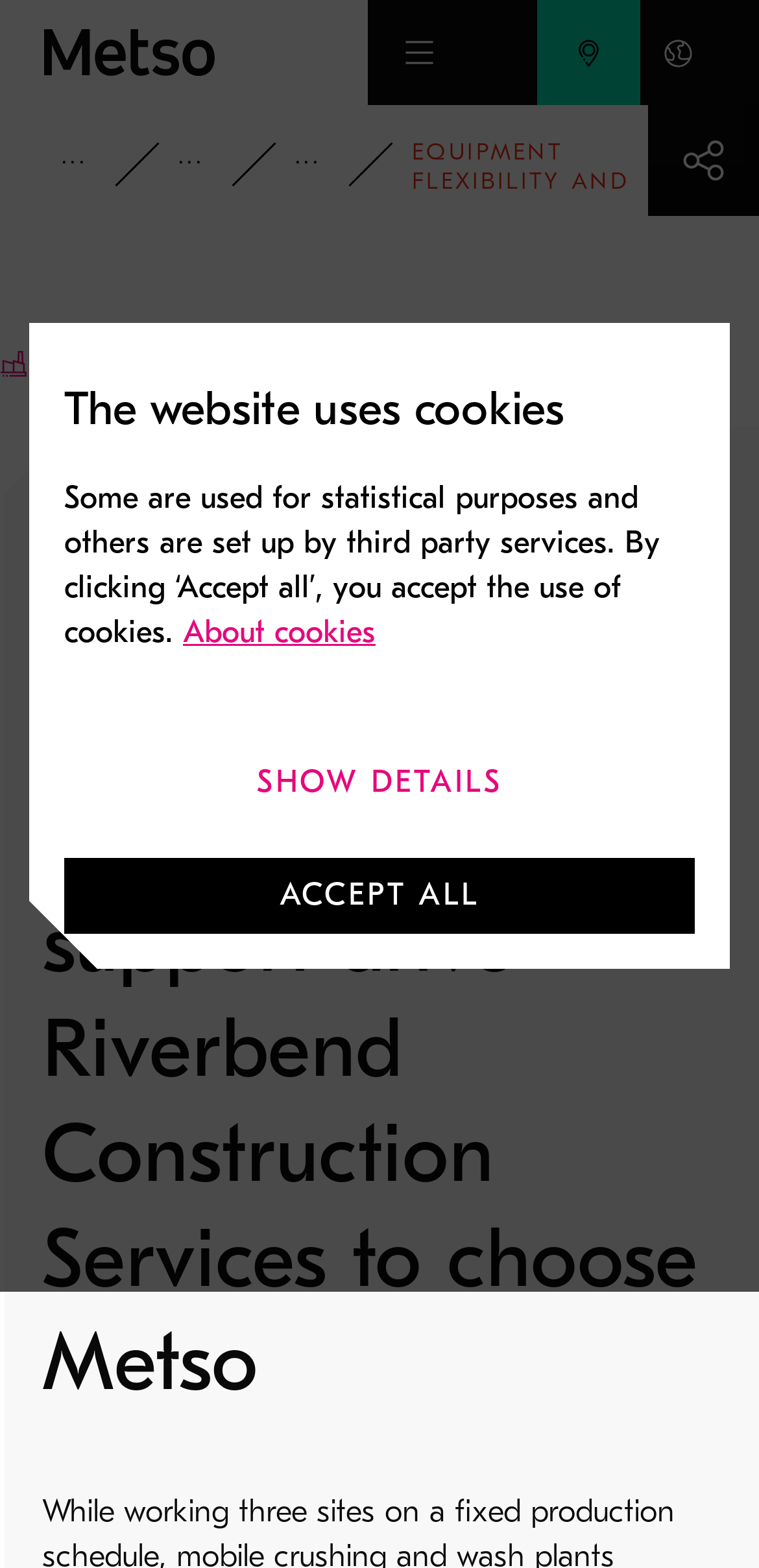What is the date mentioned in the webpage?
Based on the screenshot, provide your answer in one word or phrase.

FEB 19, 2019